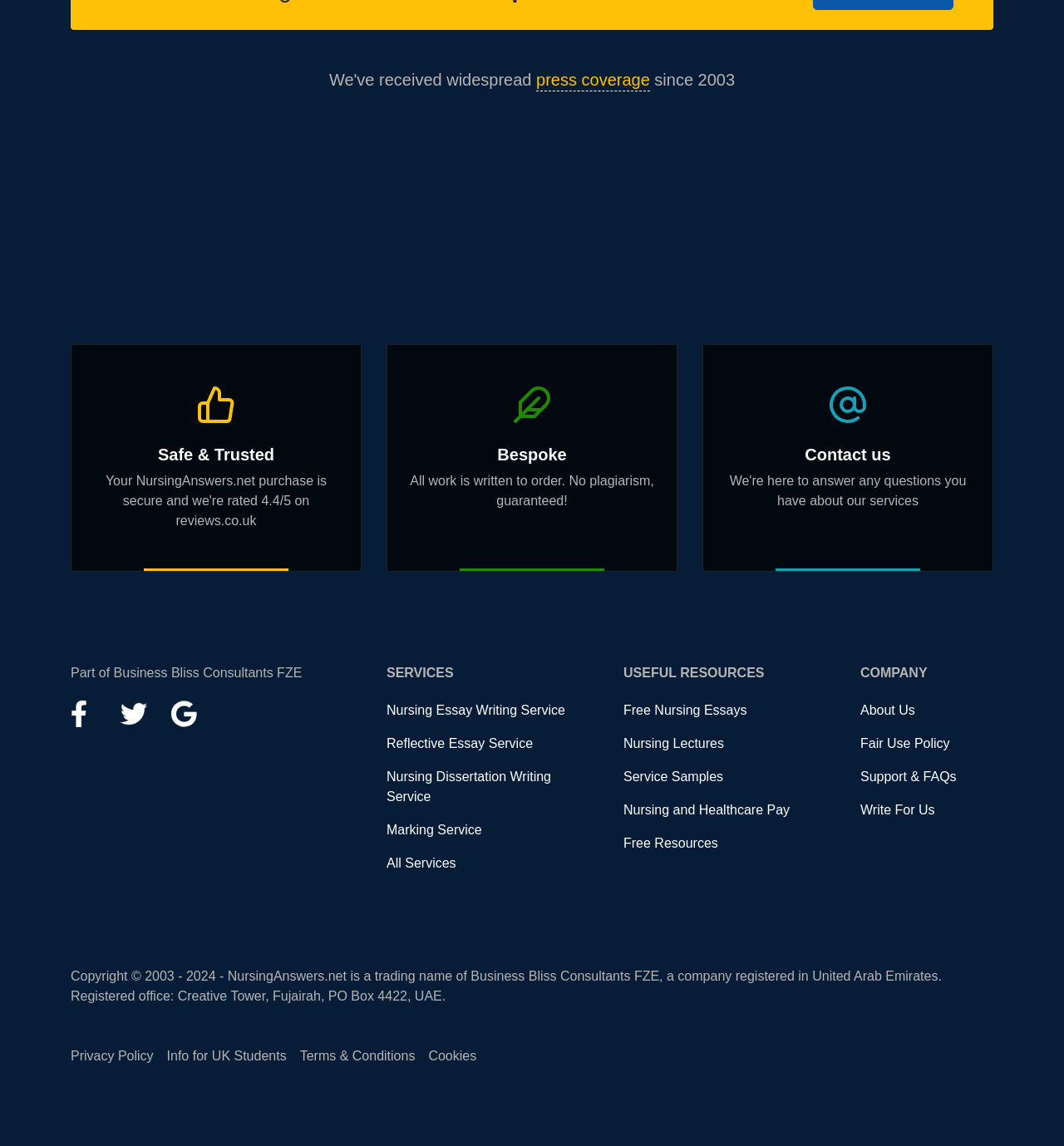Please identify the bounding box coordinates of the element's region that should be clicked to execute the following instruction: "Read 'Free Nursing Essays'". The bounding box coordinates must be four float numbers between 0 and 1, i.e., [left, top, right, bottom].

[0.586, 0.613, 0.702, 0.626]